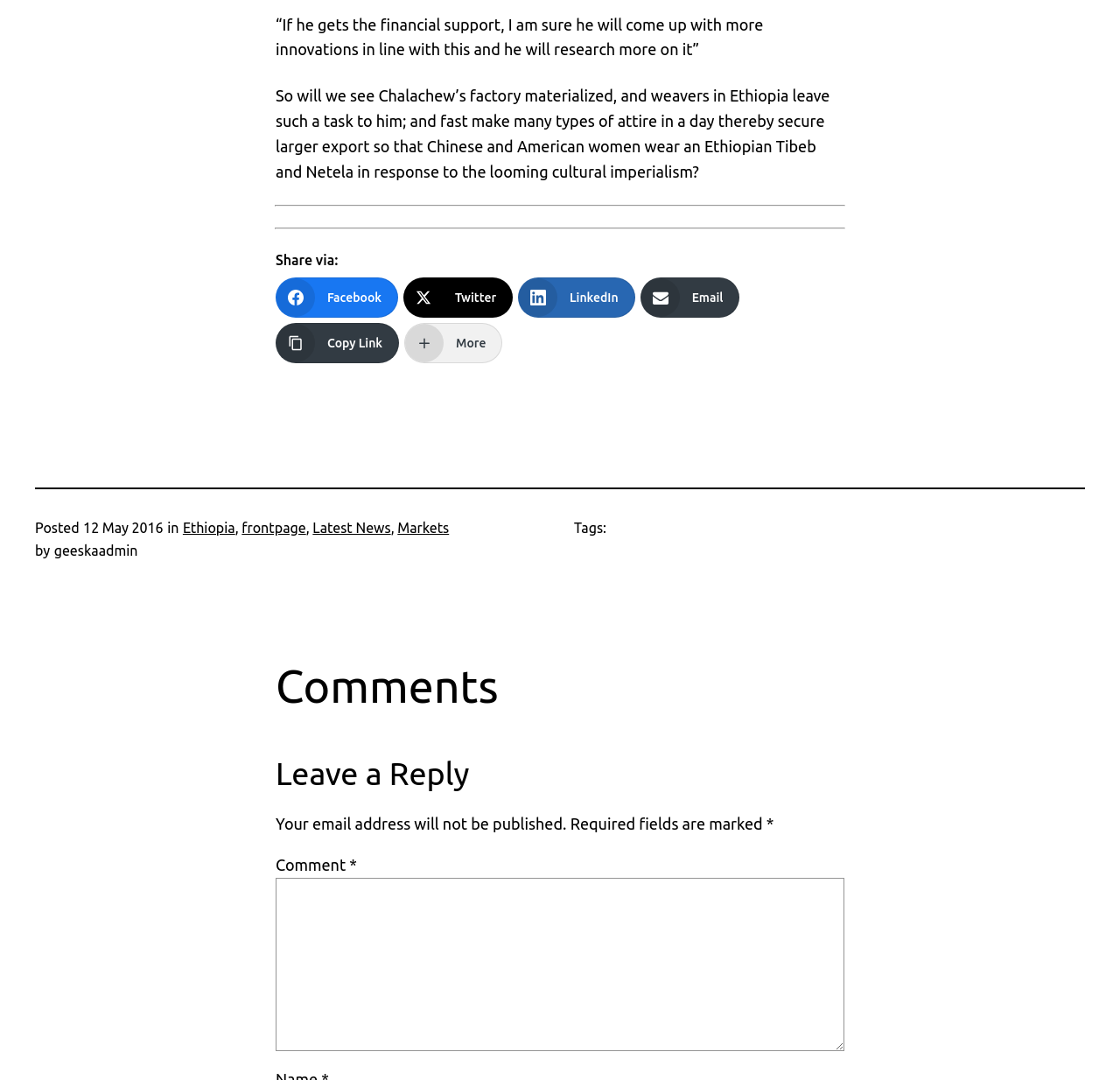Give a one-word or short-phrase answer to the following question: 
What is the category of the article?

Latest News